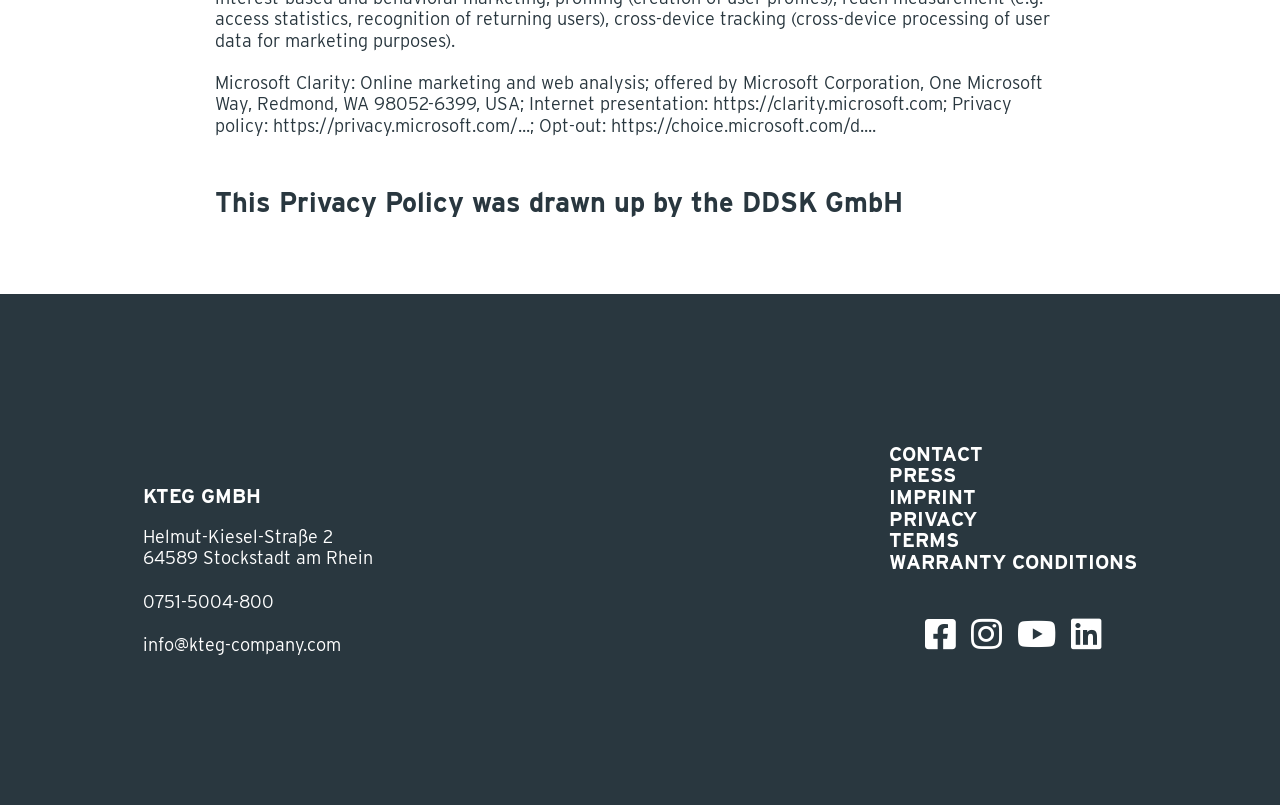Use a single word or phrase to answer the question: 
What is the address of the company?

Helmut-Kiesel-Straße 2, 64589 Stockstadt am Rhein